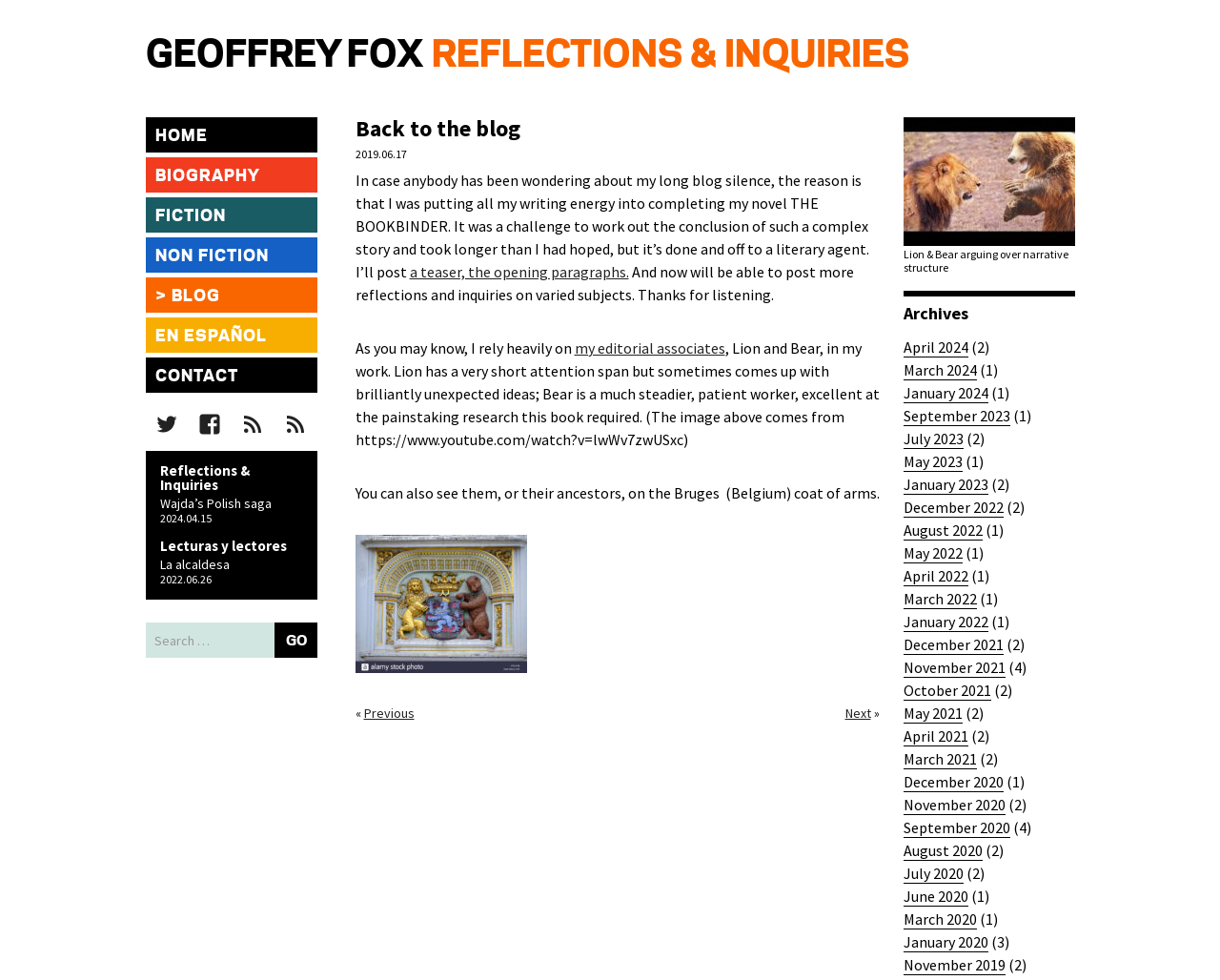Identify the bounding box coordinates for the element you need to click to achieve the following task: "Search for something". The coordinates must be four float values ranging from 0 to 1, formatted as [left, top, right, bottom].

[0.119, 0.635, 0.225, 0.671]